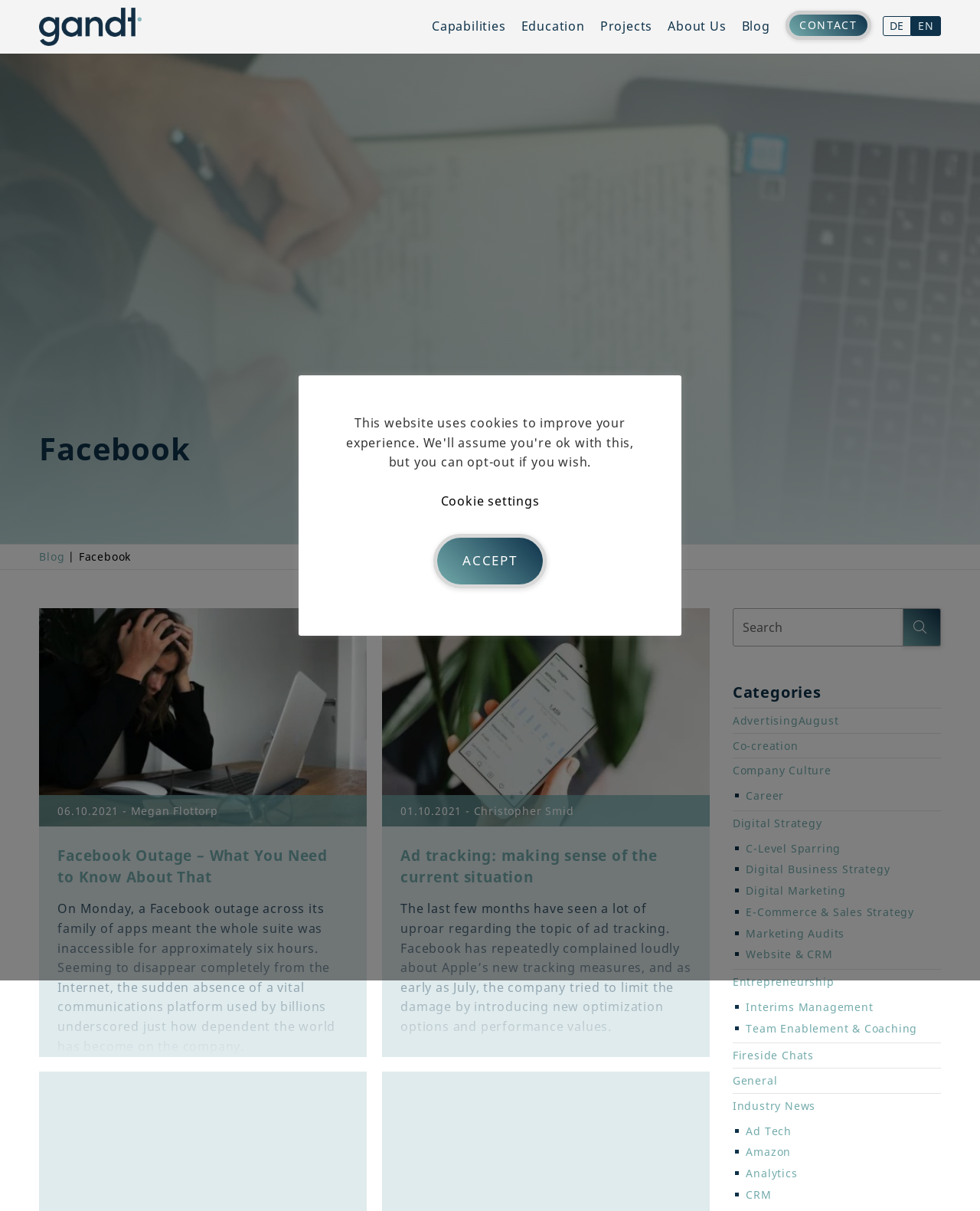What is the topic of the blog posts on this webpage?
Based on the screenshot, provide a one-word or short-phrase response.

Facebook